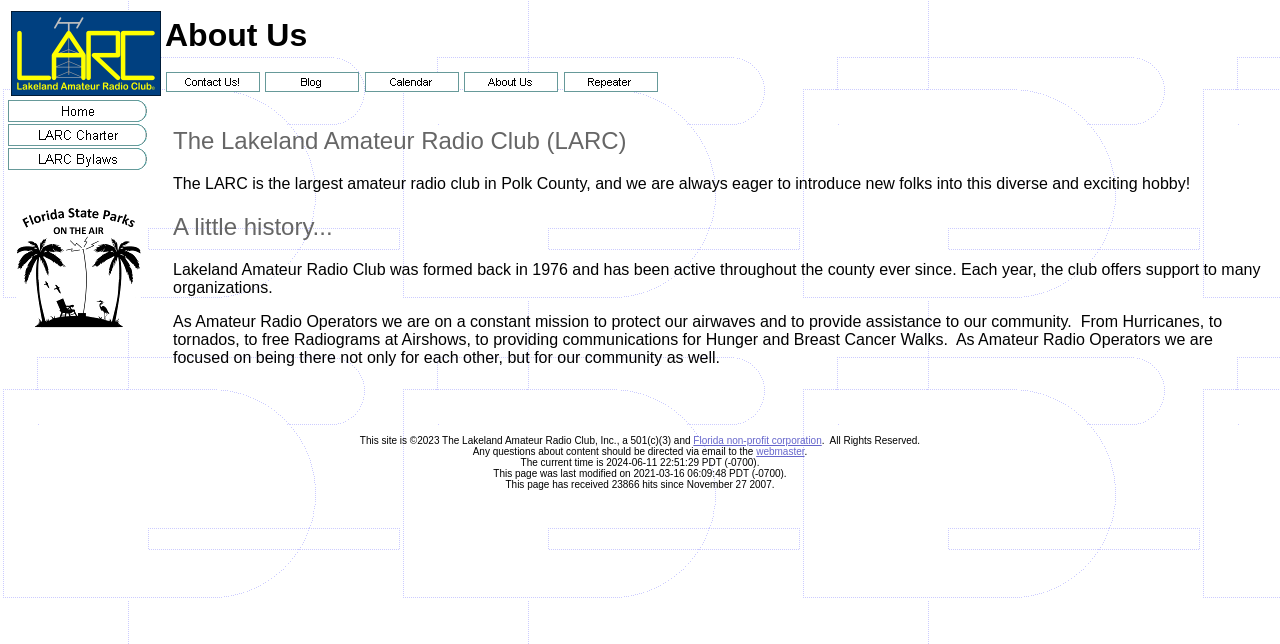Please specify the bounding box coordinates of the clickable region to carry out the following instruction: "Check Florida State Parks On The Air". The coordinates should be four float numbers between 0 and 1, in the format [left, top, right, bottom].

[0.012, 0.491, 0.11, 0.517]